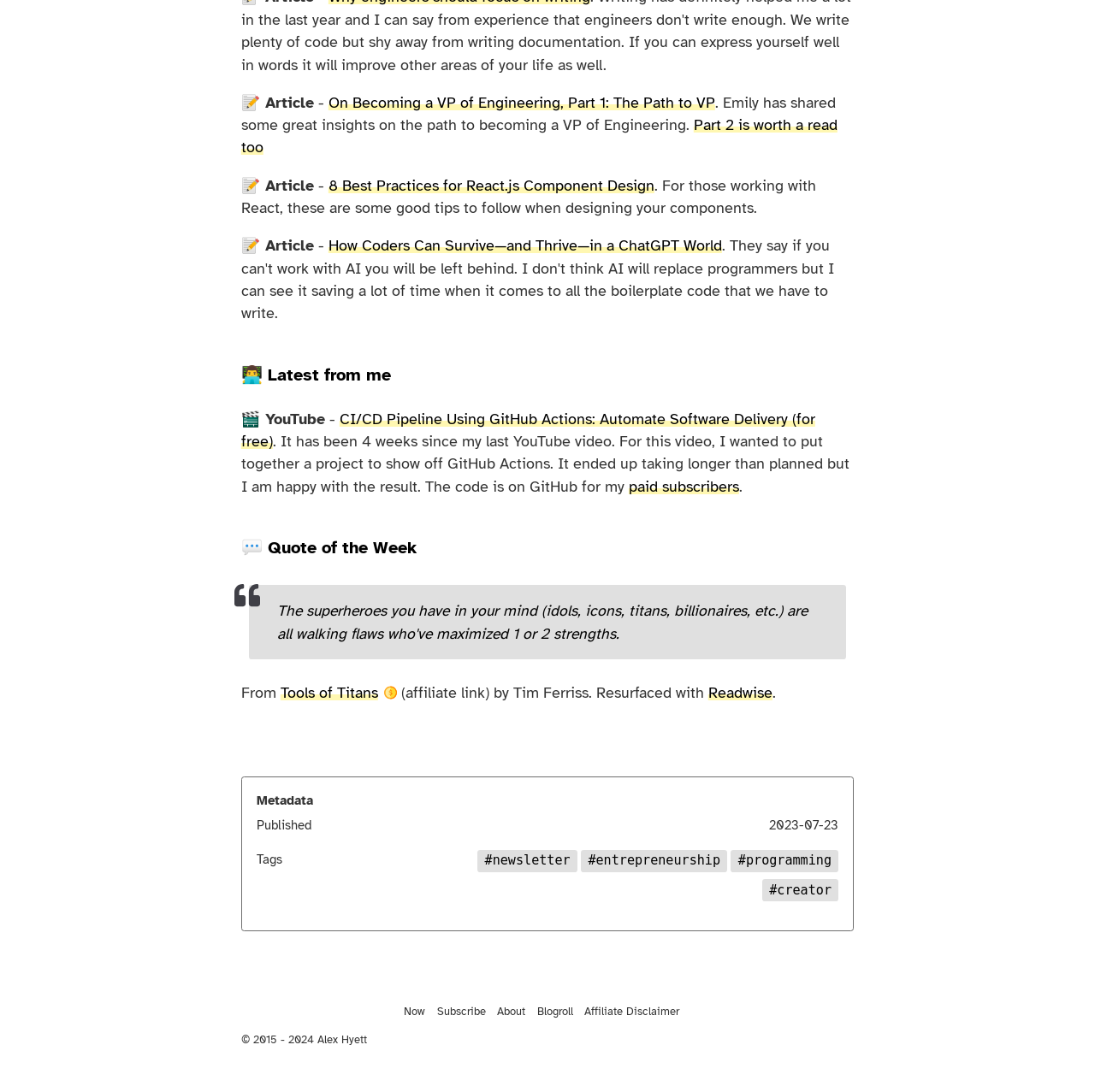What is the topic of the quote of the week?
Look at the screenshot and give a one-word or phrase answer.

Tools of Titans